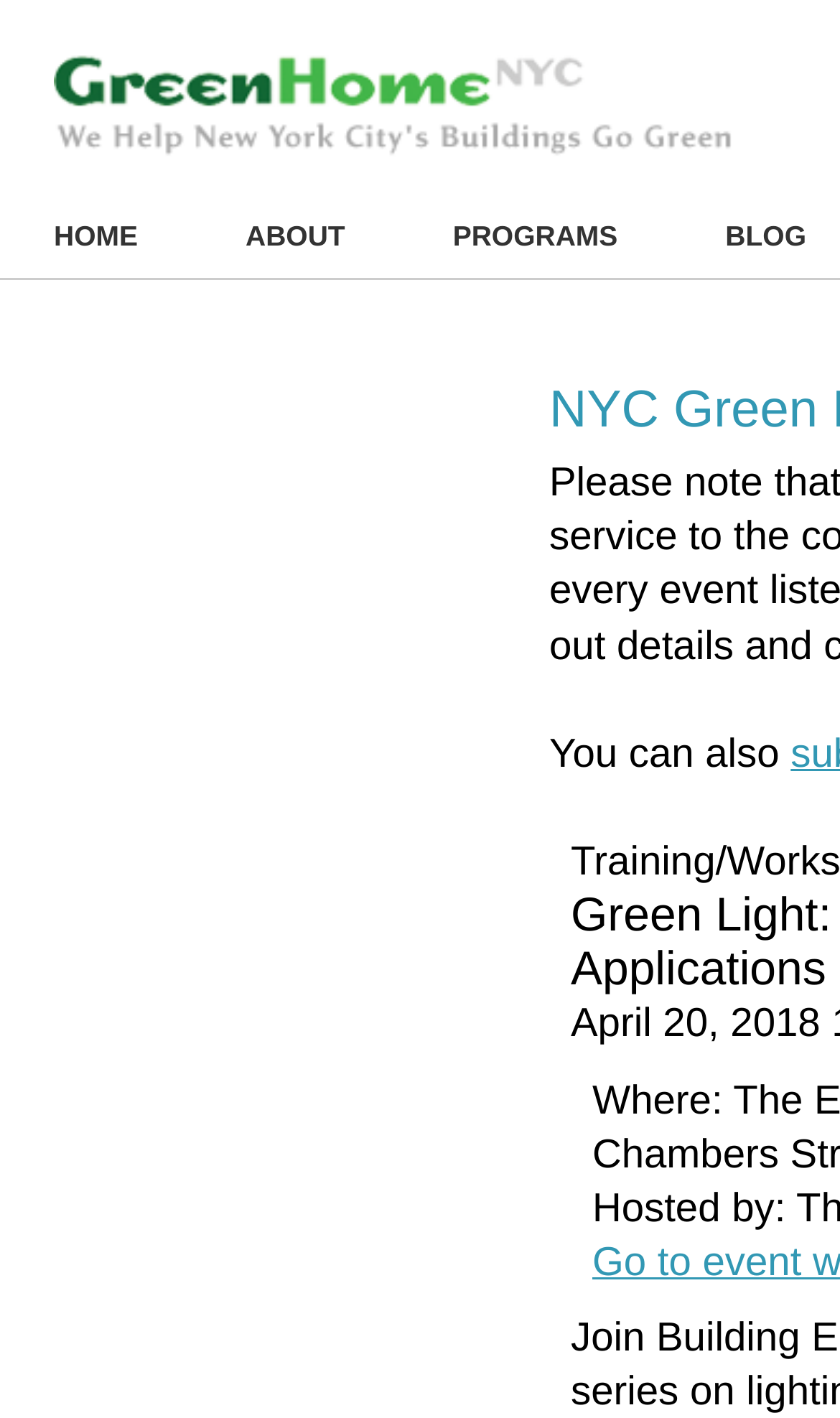Please answer the following question using a single word or phrase: 
Is there an image on the webpage?

Yes